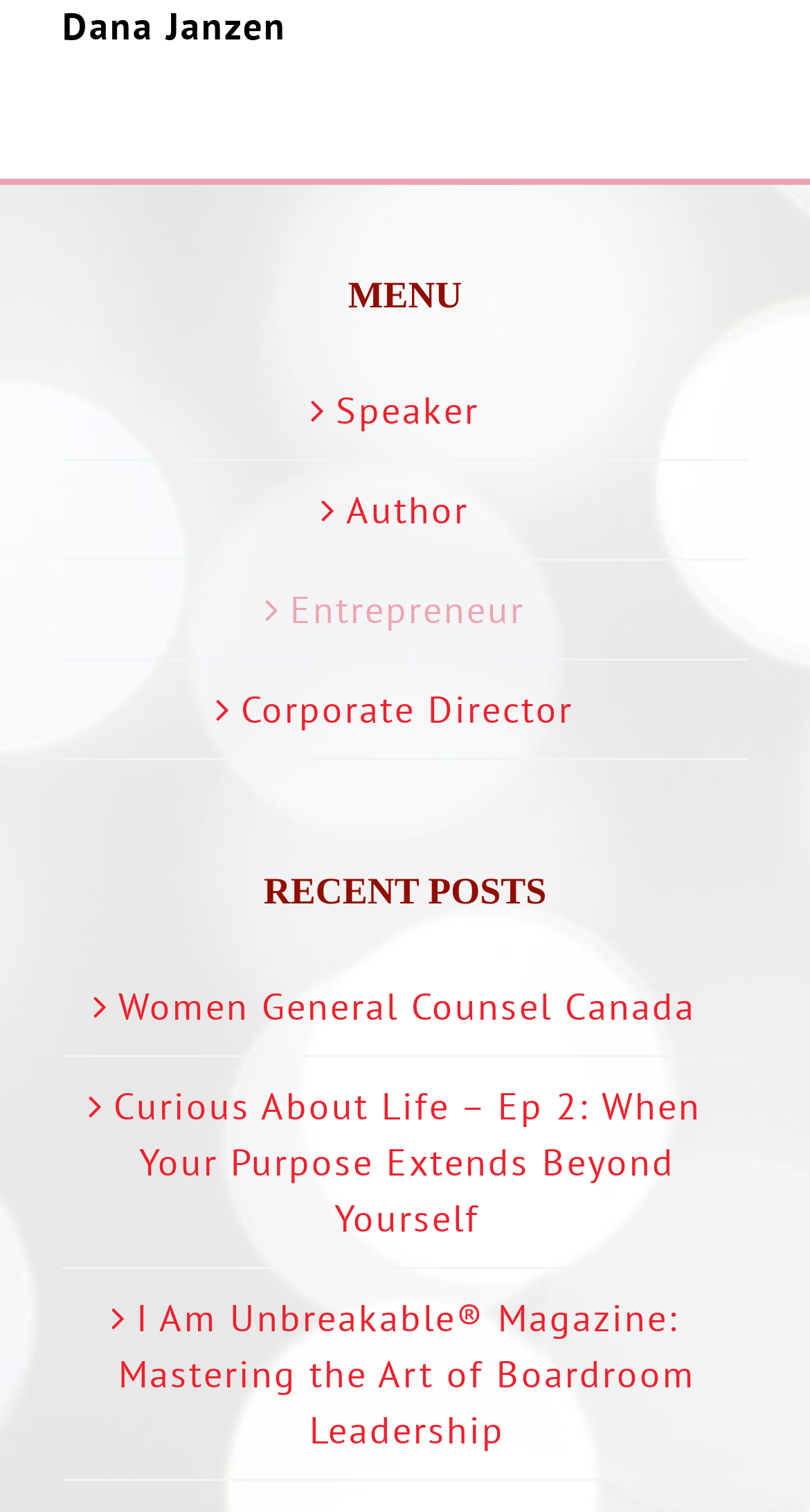How many links are listed under RECENT POSTS?
Please provide a full and detailed response to the question.

The RECENT POSTS section on the webpage lists three links, which are likely recent blog posts or articles written by Dana Janzen.